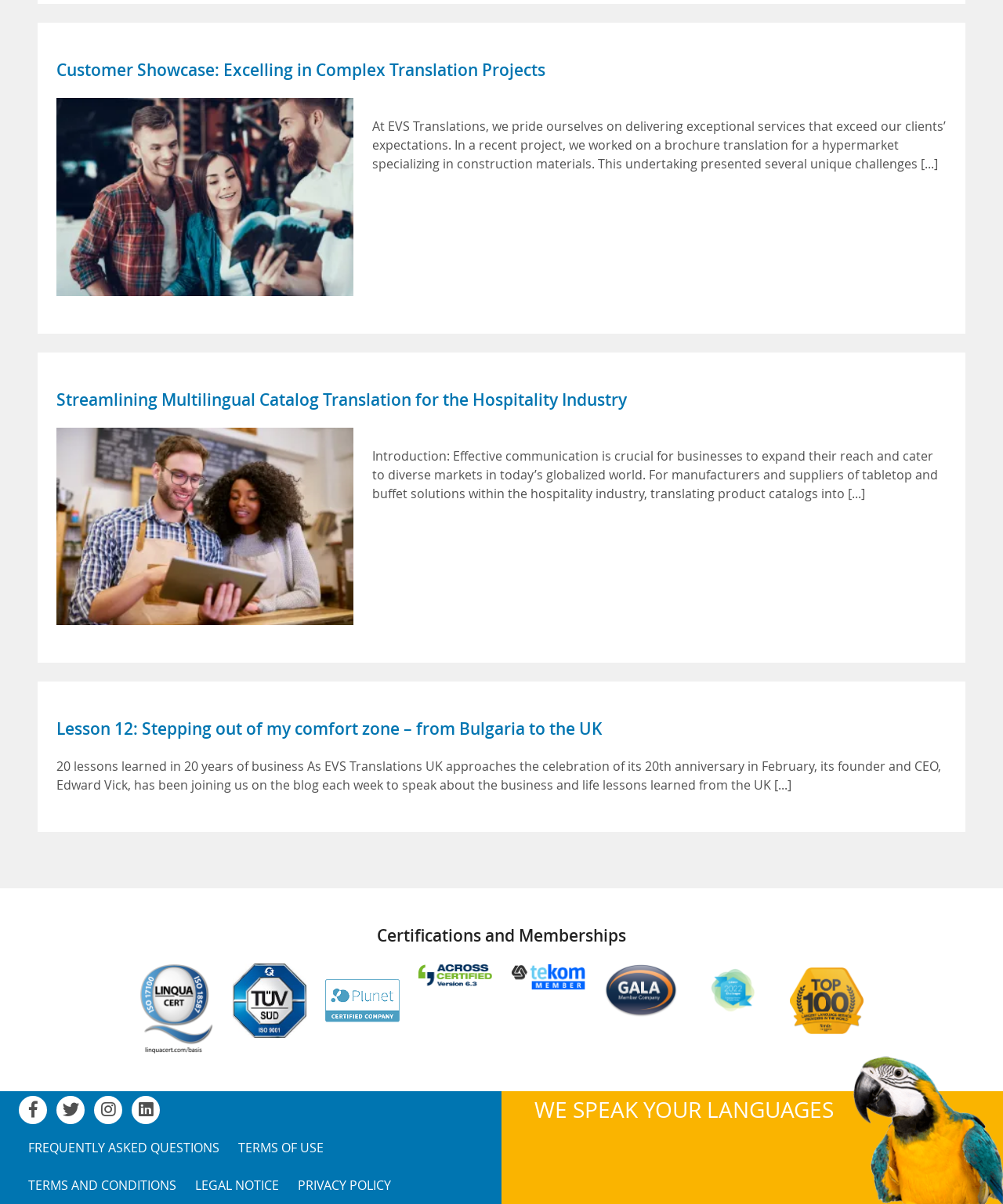Determine the bounding box coordinates of the element's region needed to click to follow the instruction: "Check frequently asked questions". Provide these coordinates as four float numbers between 0 and 1, formatted as [left, top, right, bottom].

[0.019, 0.937, 0.228, 0.969]